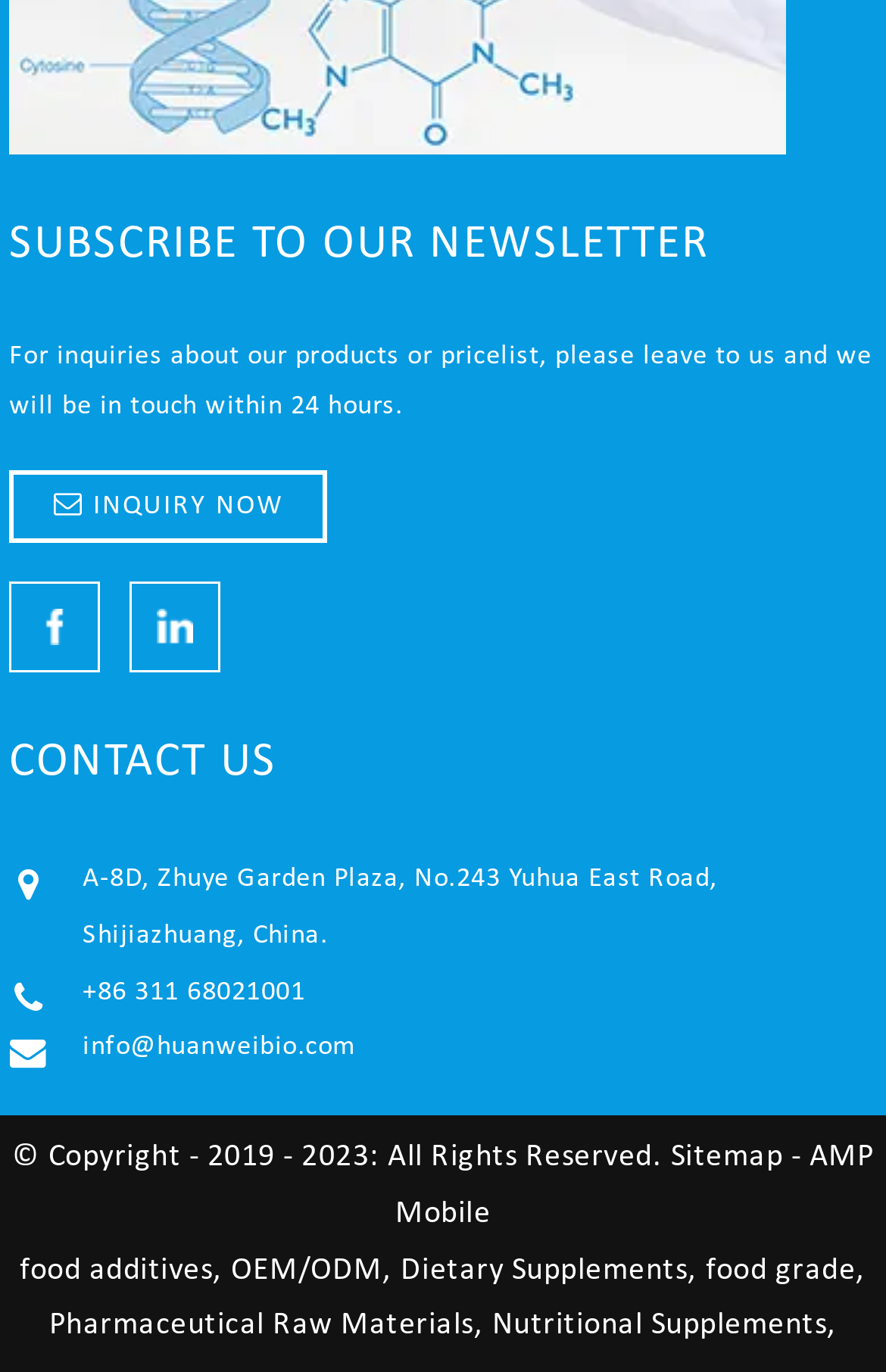Identify the bounding box coordinates for the region to click in order to carry out this instruction: "Select a color". Provide the coordinates using four float numbers between 0 and 1, formatted as [left, top, right, bottom].

None